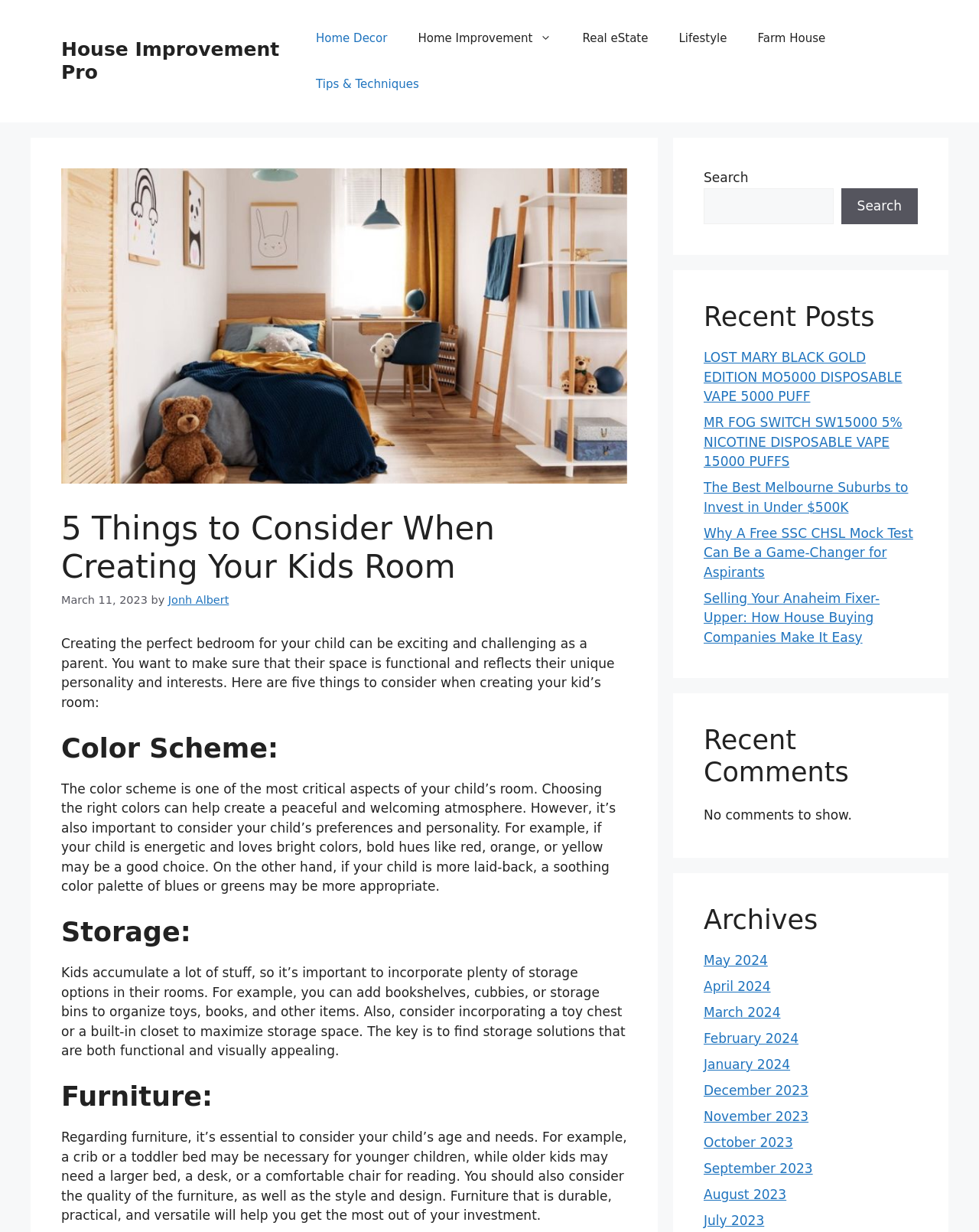Respond to the question below with a single word or phrase: What type of content is listed under 'Recent Posts'?

Article links